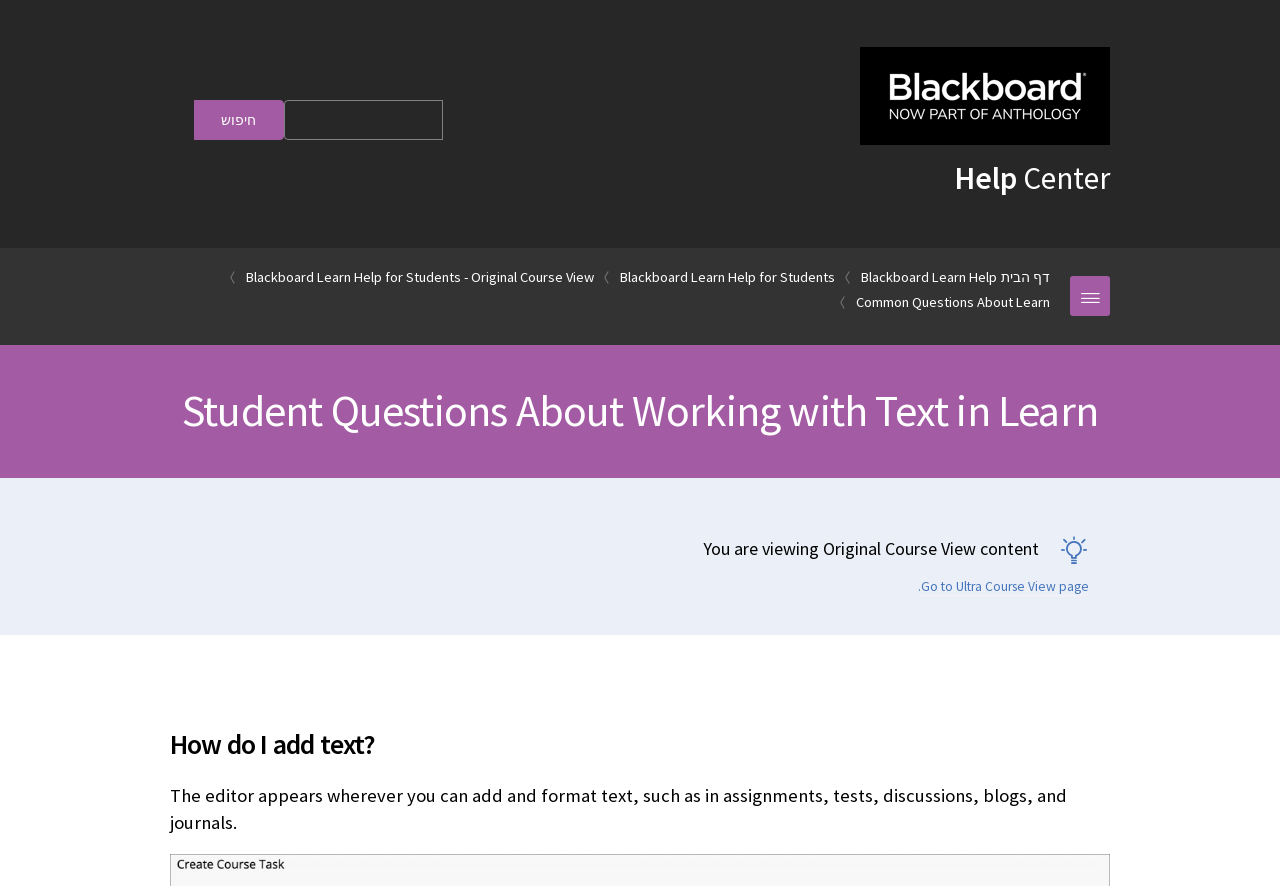Locate the bounding box coordinates of the segment that needs to be clicked to meet this instruction: "navigate to home page".

[0.782, 0.299, 0.82, 0.327]